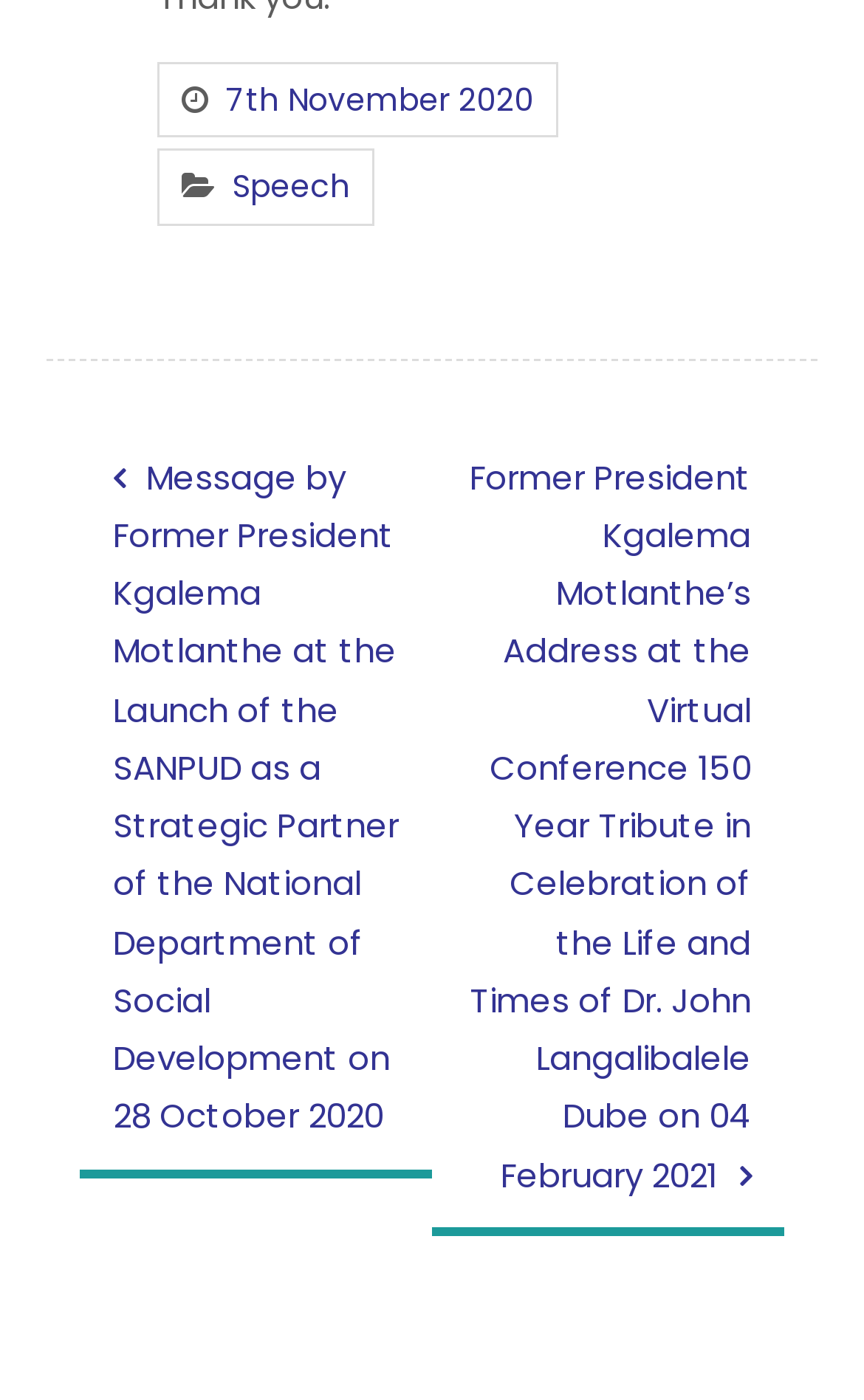From the webpage screenshot, identify the region described by Speech. Provide the bounding box coordinates as (top-left x, top-left y, bottom-right x, bottom-right y), with each value being a floating point number between 0 and 1.

[0.269, 0.117, 0.405, 0.149]